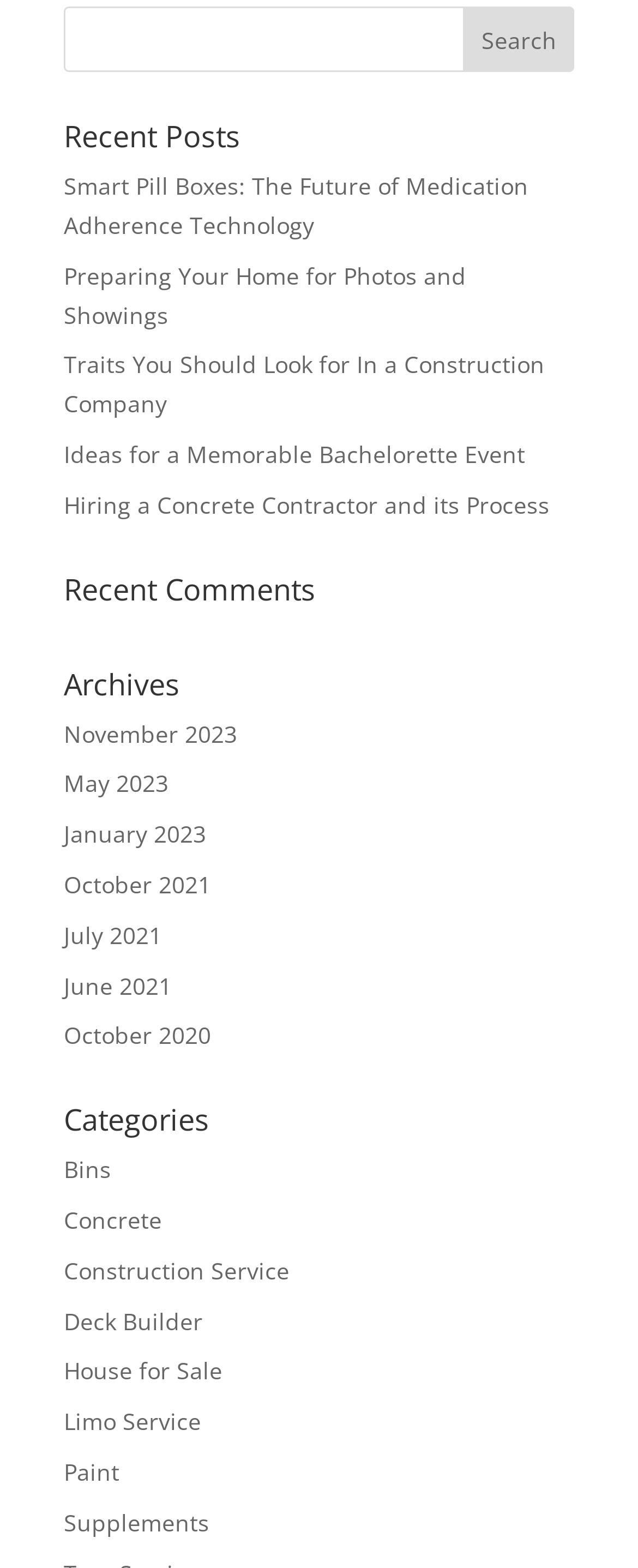Please determine the bounding box of the UI element that matches this description: Construction Service. The coordinates should be given as (top-left x, top-left y, bottom-right x, bottom-right y), with all values between 0 and 1.

[0.1, 0.8, 0.454, 0.82]